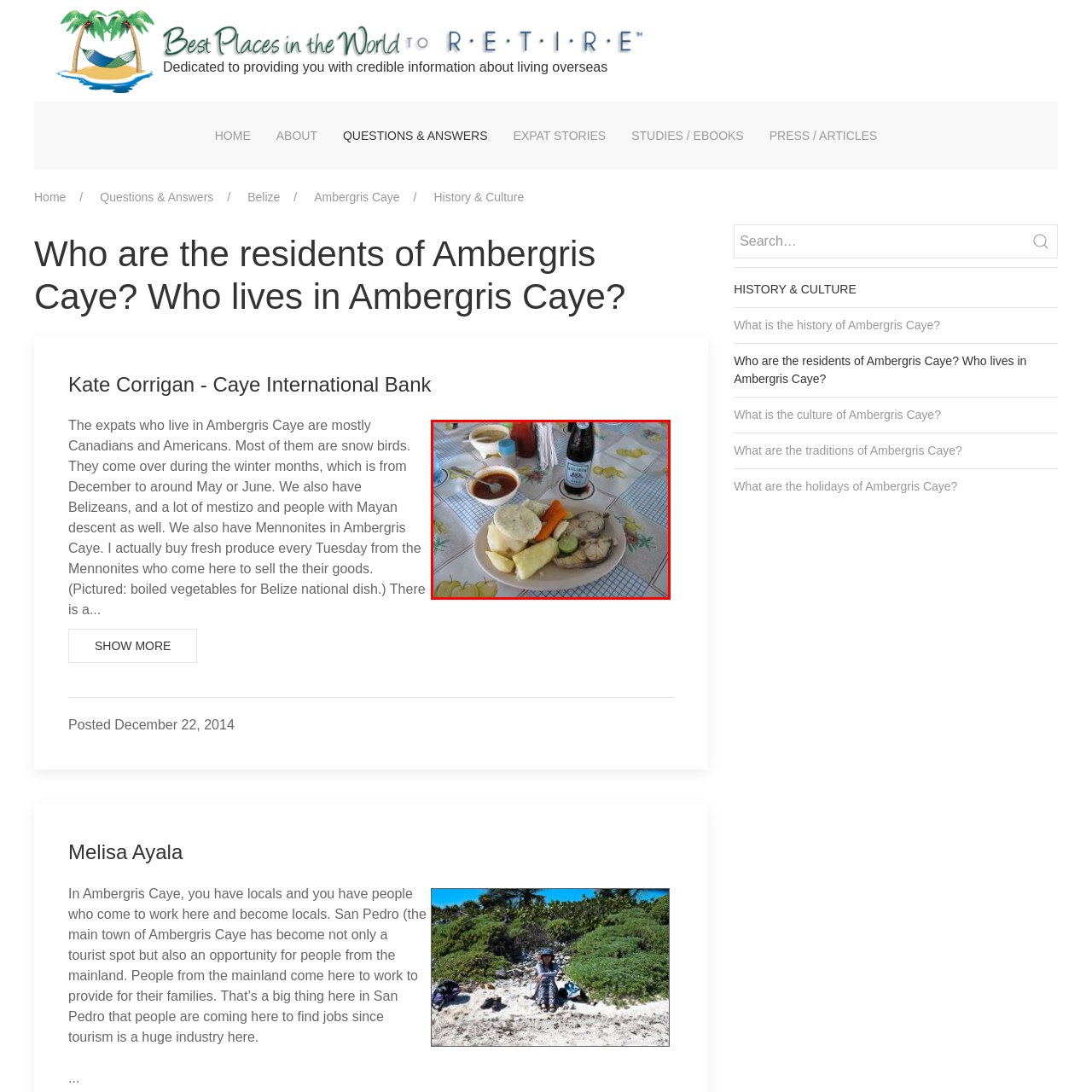Draft a detailed caption for the image located inside the red outline.

This image features a traditional dish known as "Boil Up," a popular national dish of Belize. The plate is artistically arranged with a variety of boiled vegetables, including carrots, potatoes, and yuca, alongside a portion of fish, likely a regional catch, seasoned and cooked to perfection. Accompanying this meal is a bottle of Belikin beer, a local favorite, and a small bowl of spicy sauce, suggesting a delightful blend of flavors offered in the cuisine. The table underneath showcases a cheerful pattern, possibly adorned with fruits, creating a warm and inviting dining atmosphere. This dish represents the rich culinary heritage of Ambergris Caye, where locals and expats alike enjoy the vibrant and diverse flavors of Belizean food.